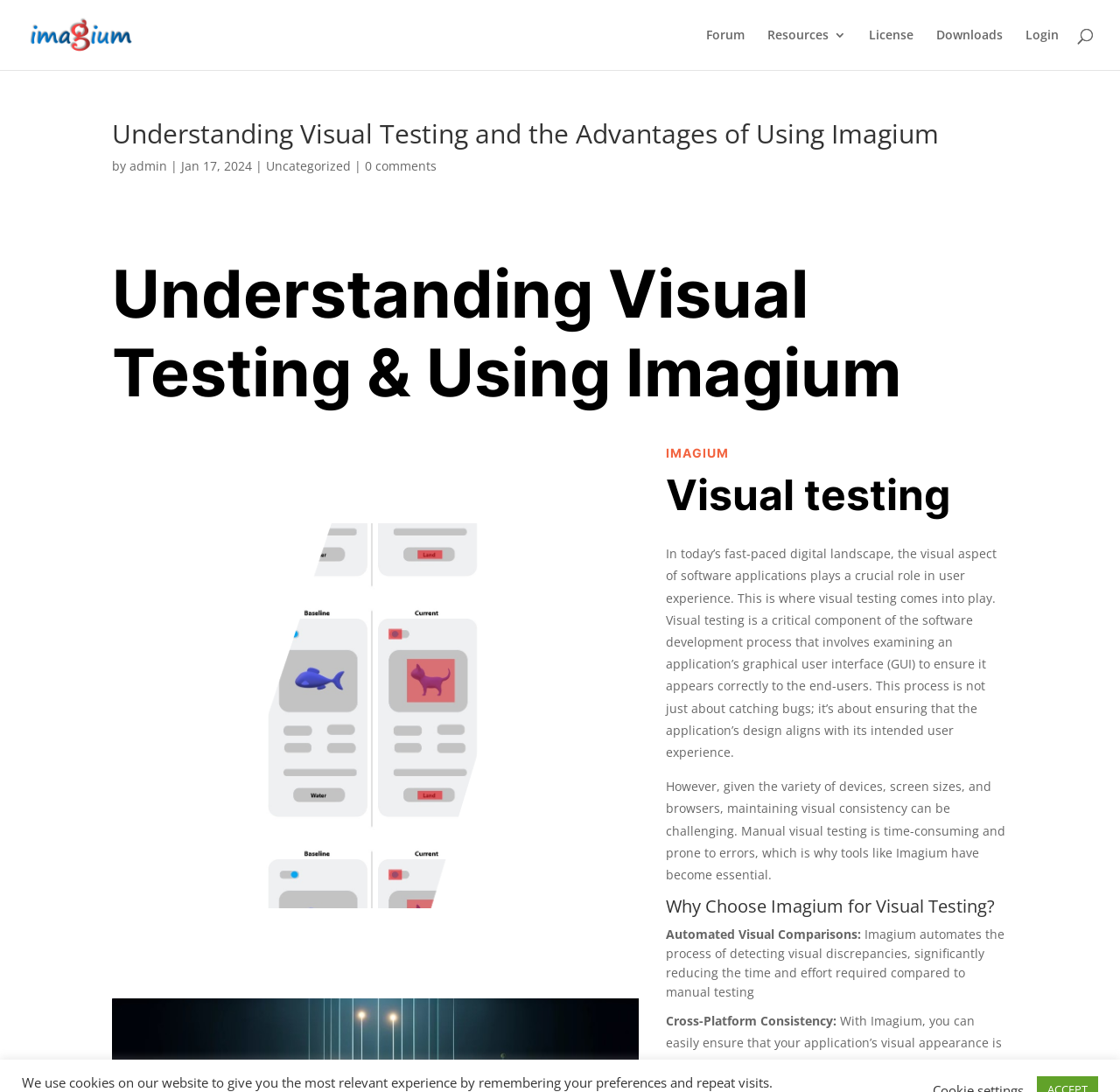Bounding box coordinates are specified in the format (top-left x, top-left y, bottom-right x, bottom-right y). All values are floating point numbers bounded between 0 and 1. Please provide the bounding box coordinate of the region this sentence describes: 0 comments

[0.326, 0.144, 0.39, 0.159]